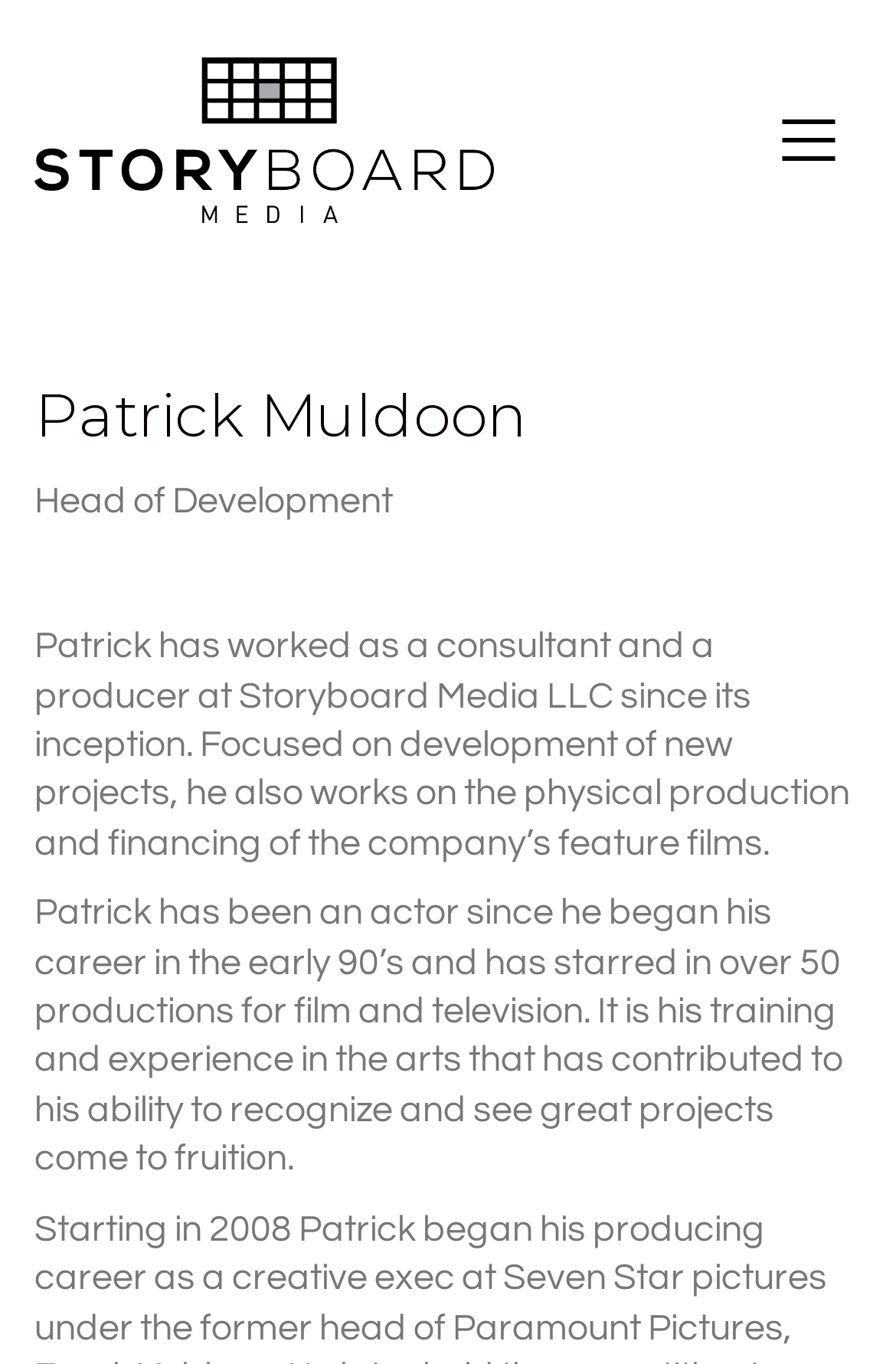What is Patrick's role at Storyboard Media?
Please provide a comprehensive answer based on the visual information in the image.

Based on the webpage, I found the heading 'Patrick Muldoon' followed by the text 'Head of Development', which suggests that Patrick's role at Storyboard Media is the Head of Development.